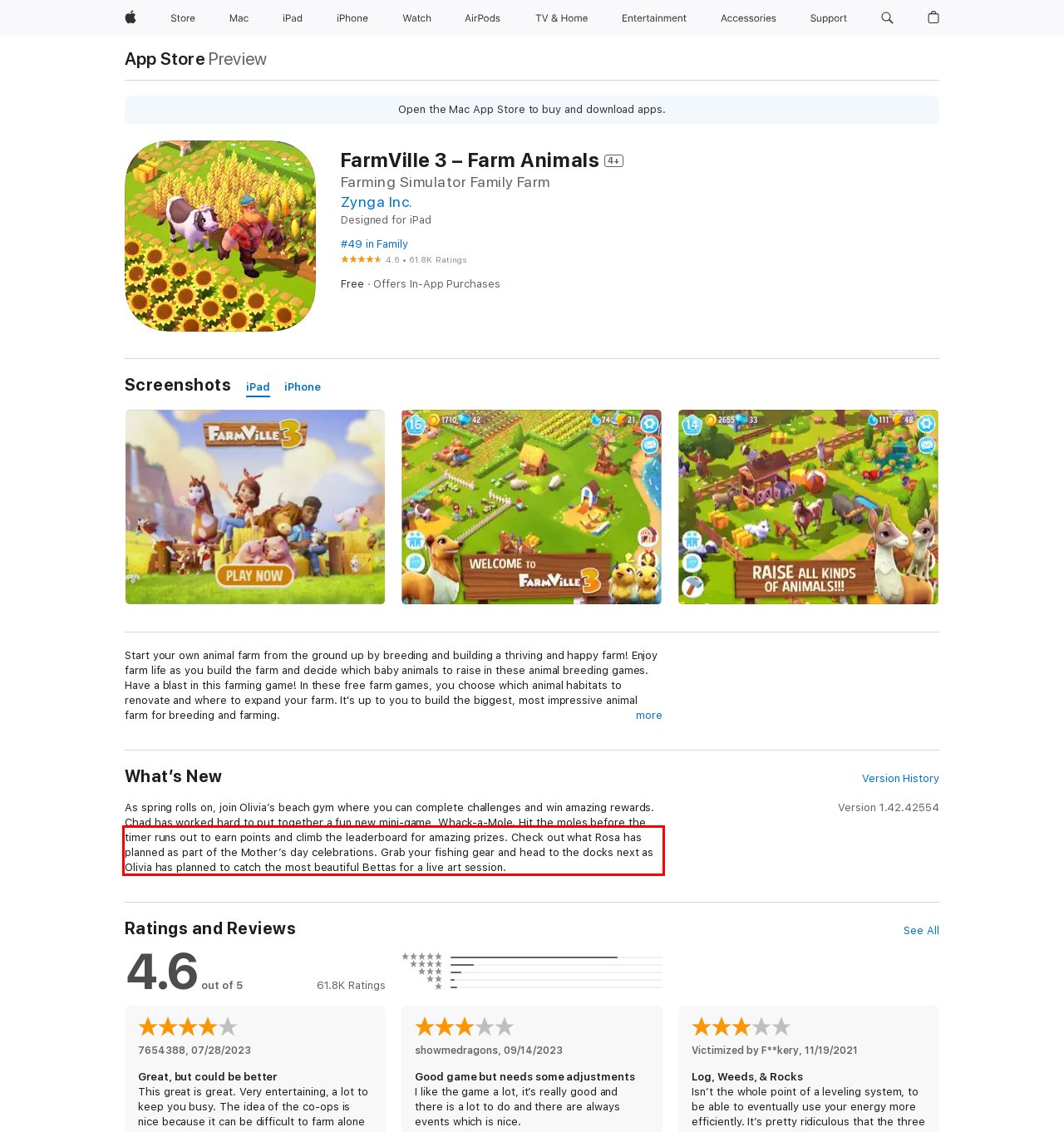Using the provided webpage screenshot, recognize the text content in the area marked by the red bounding box.

• Raise baby animals and discover new breeds, like a Steinbacher Goose, Emu, Tudanca Cow, Blue Peacock, American Guinea Hog, Bourbon Turkey, or a Scarlet Macaw! In this farming game for free, each new breed produces rare farm goods to help your farm grow.